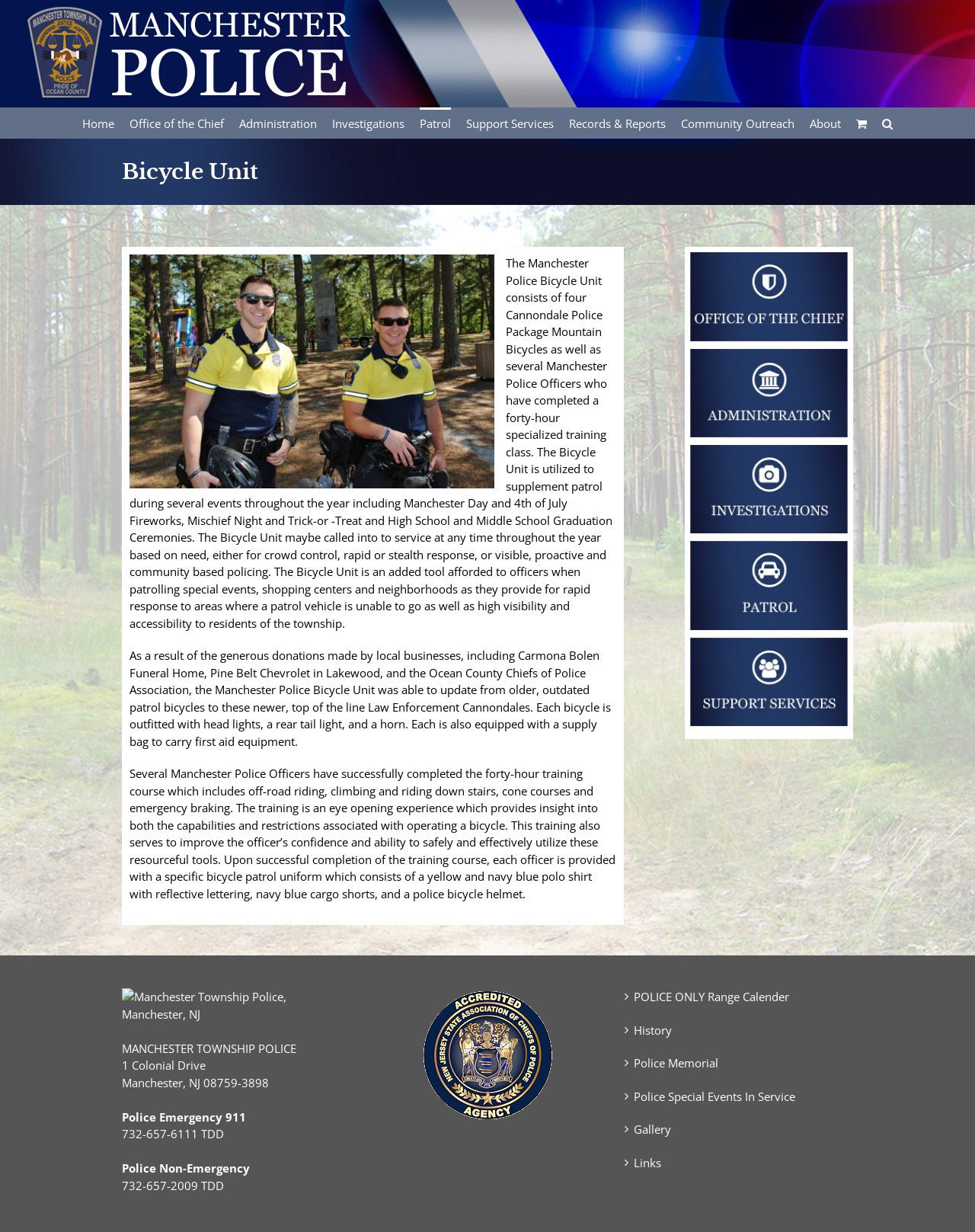Identify the bounding box coordinates of the clickable section necessary to follow the following instruction: "View the Police Memorial". The coordinates should be presented as four float numbers from 0 to 1, i.e., [left, top, right, bottom].

[0.65, 0.856, 0.867, 0.87]